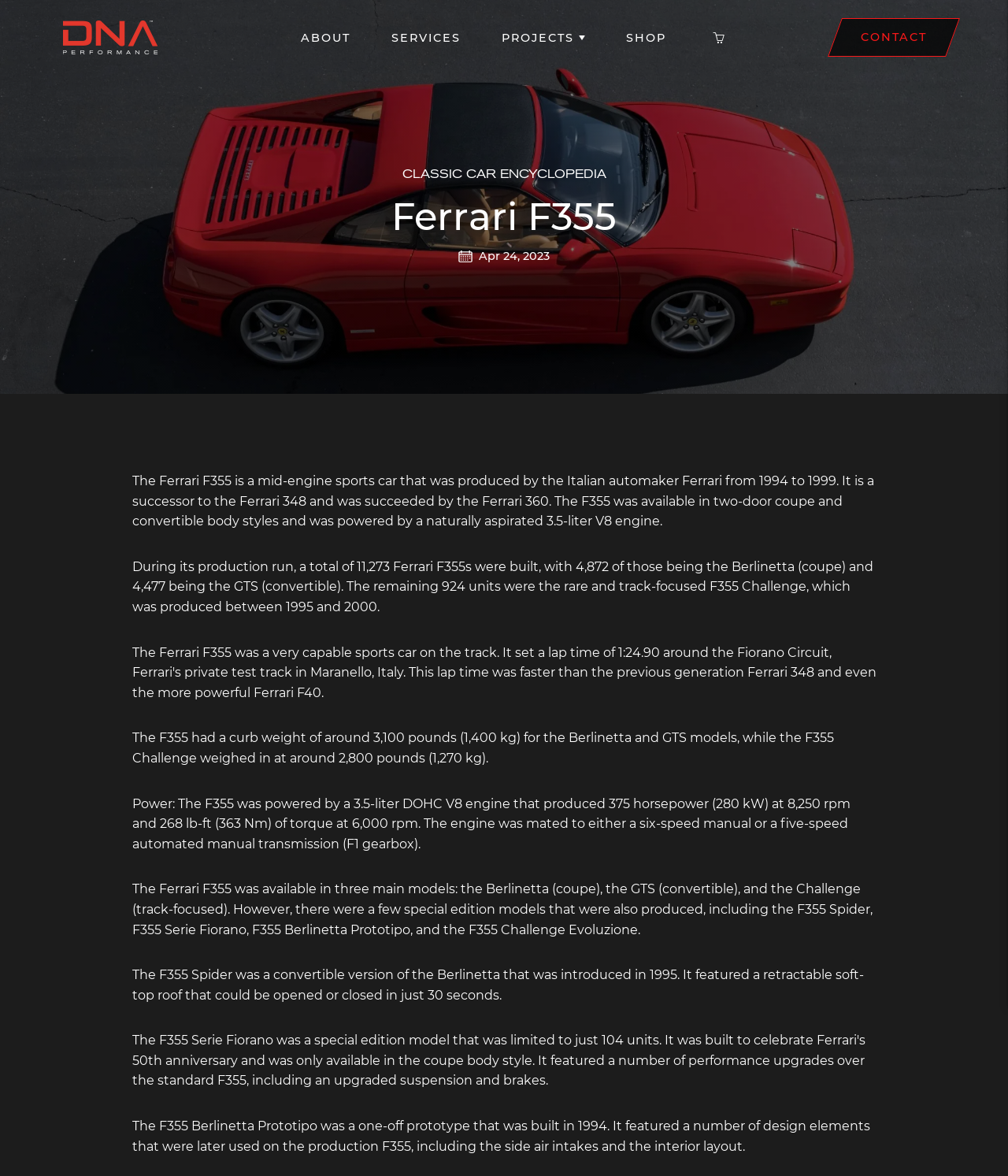Respond with a single word or phrase for the following question: 
What is the curb weight of the Berlinetta and GTS models?

around 3,100 pounds